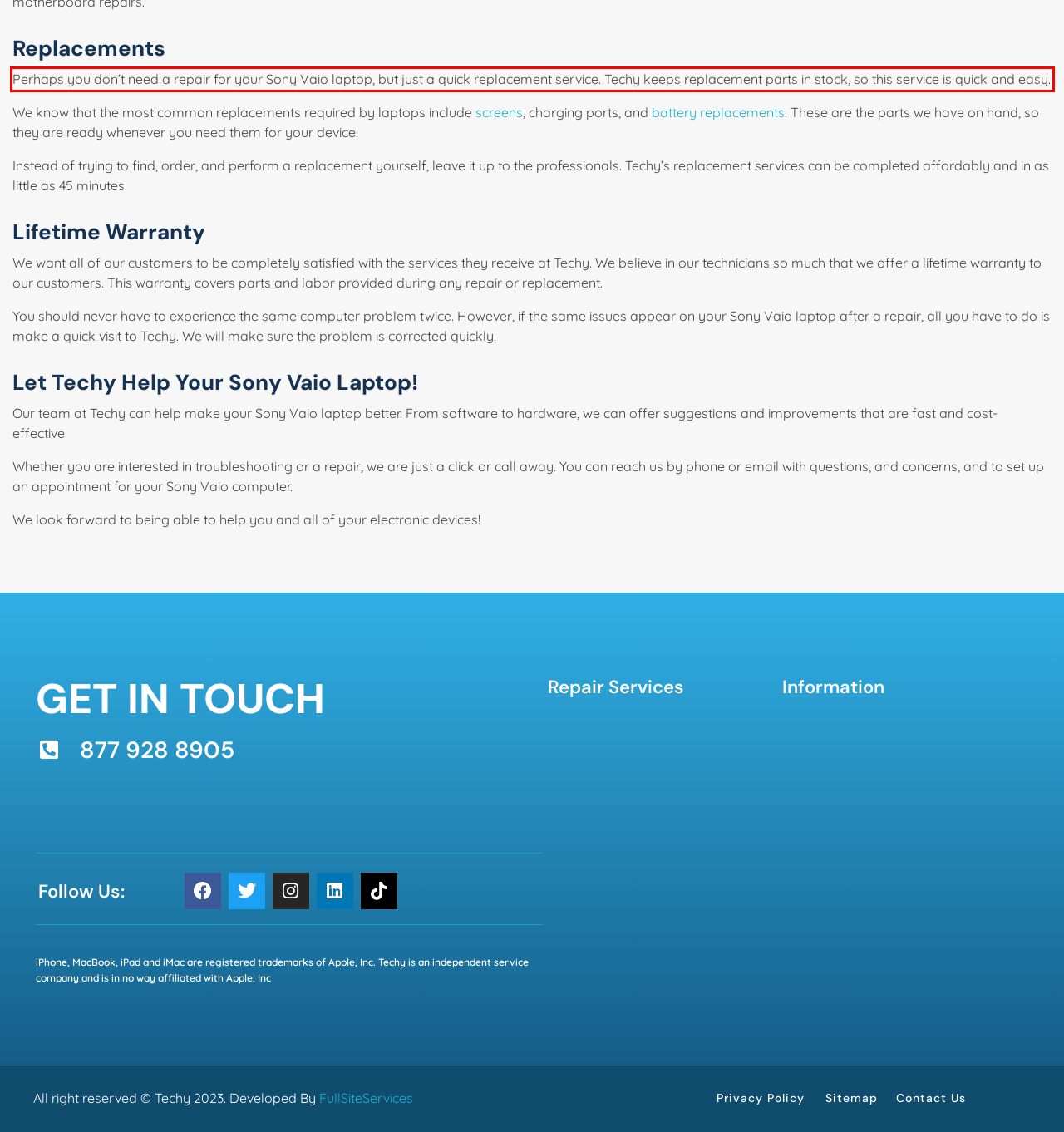Using the webpage screenshot, recognize and capture the text within the red bounding box.

Perhaps you don’t need a repair for your Sony Vaio laptop, but just a quick replacement service. Techy keeps replacement parts in stock, so this service is quick and easy.